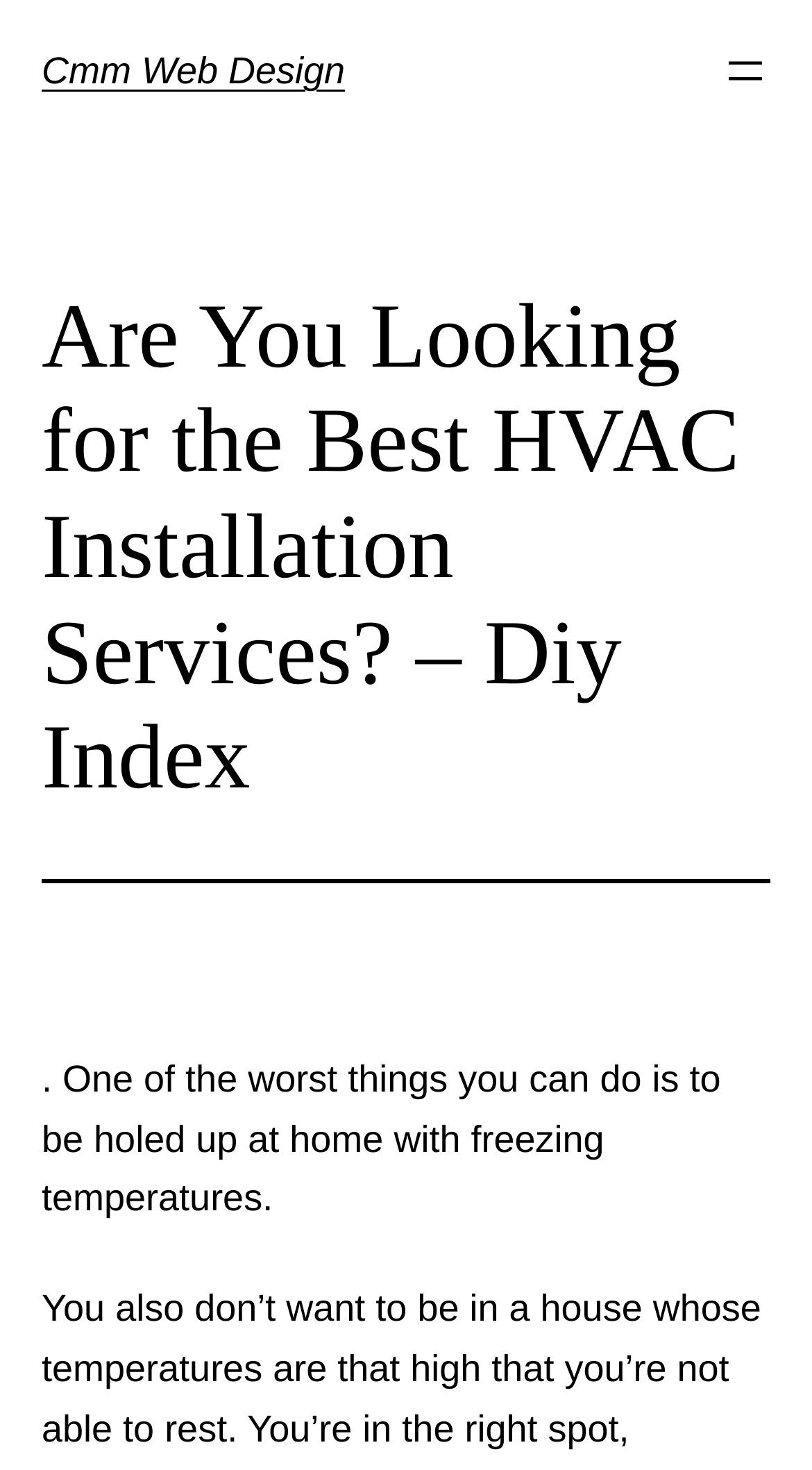Please find the bounding box for the UI component described as follows: "Tadapox".

None